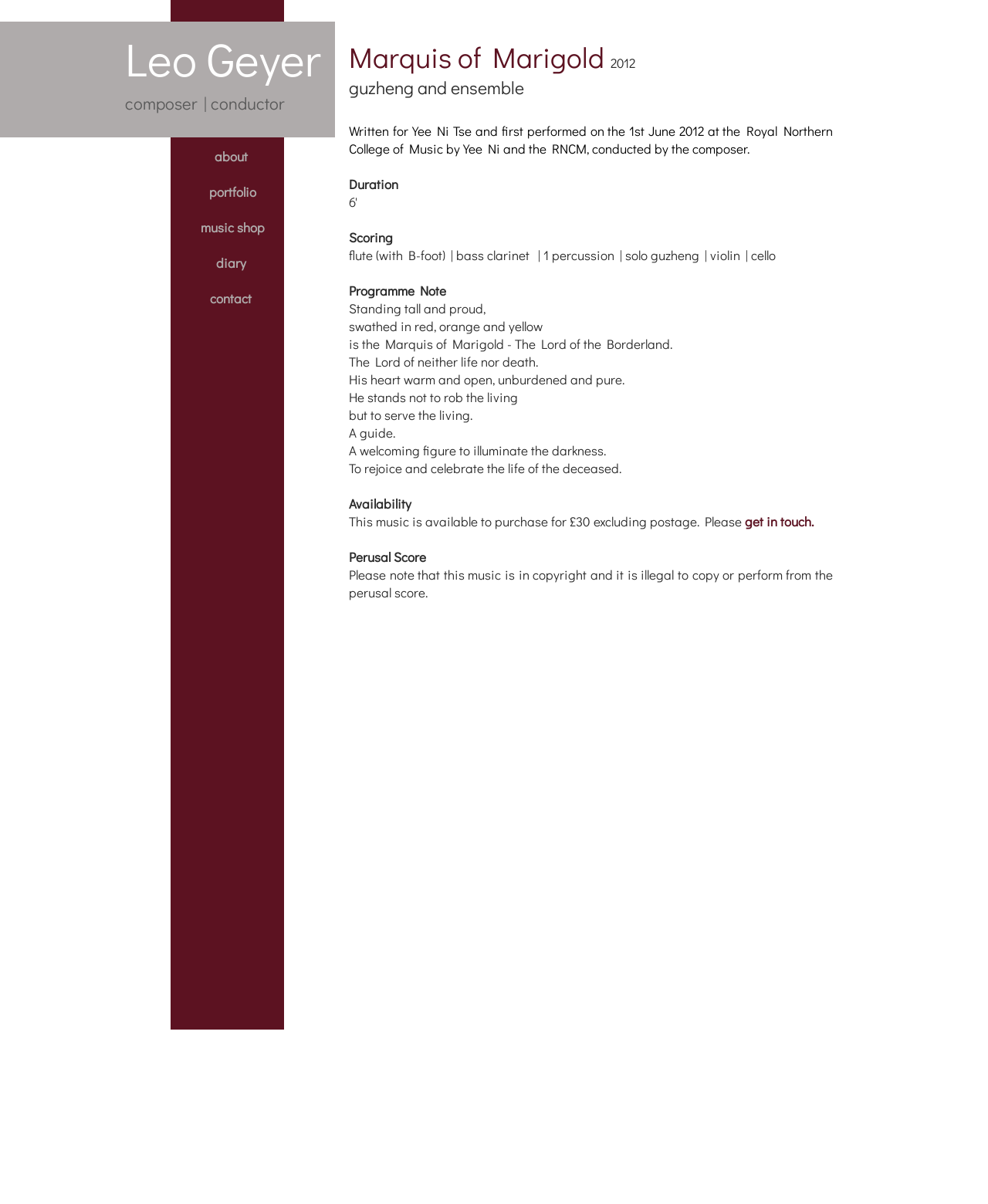How much does the music cost?
Answer the question with just one word or phrase using the image.

£30